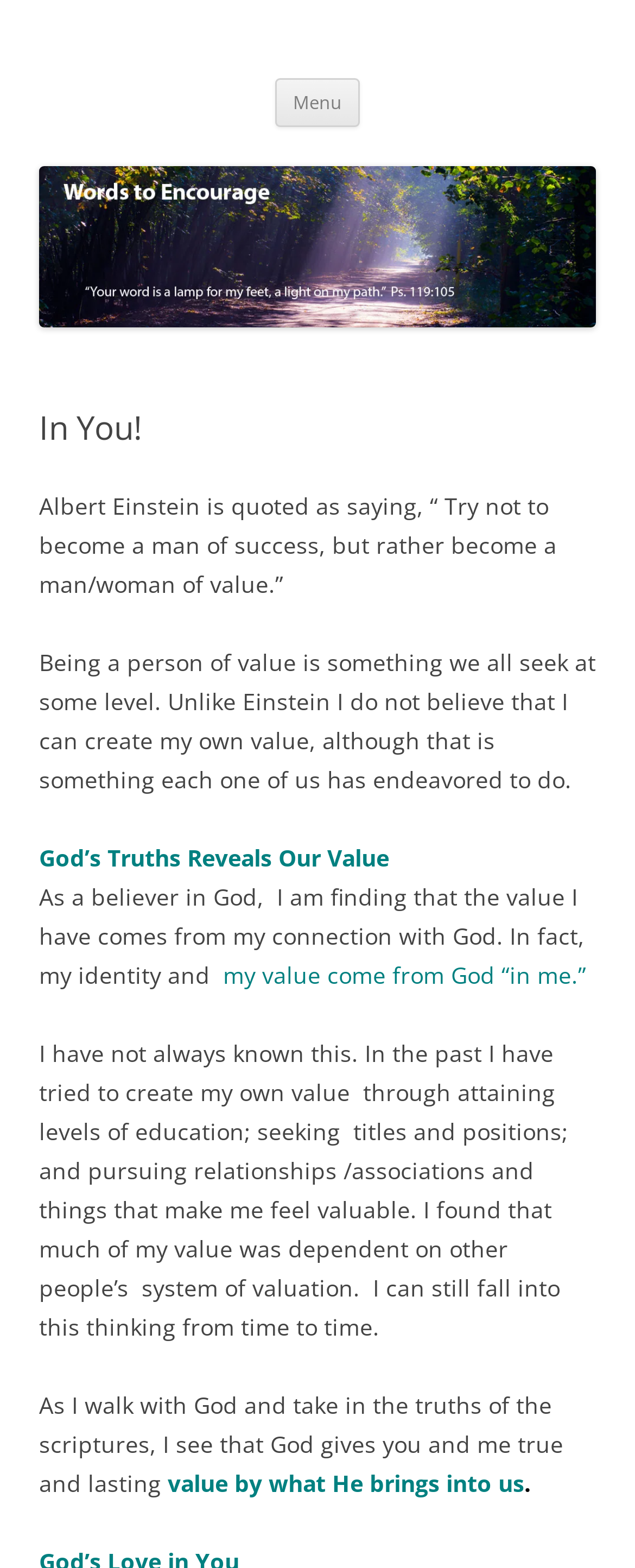Using the information in the image, could you please answer the following question in detail:
What does God bring into us according to the author?

The author believes that God gives true and lasting value to individuals. This is stated in the StaticText element with ID 357, which says 'As I walk with God and take in the truths of the scriptures, I see that God gives you and me true and lasting value by what He brings into us.'